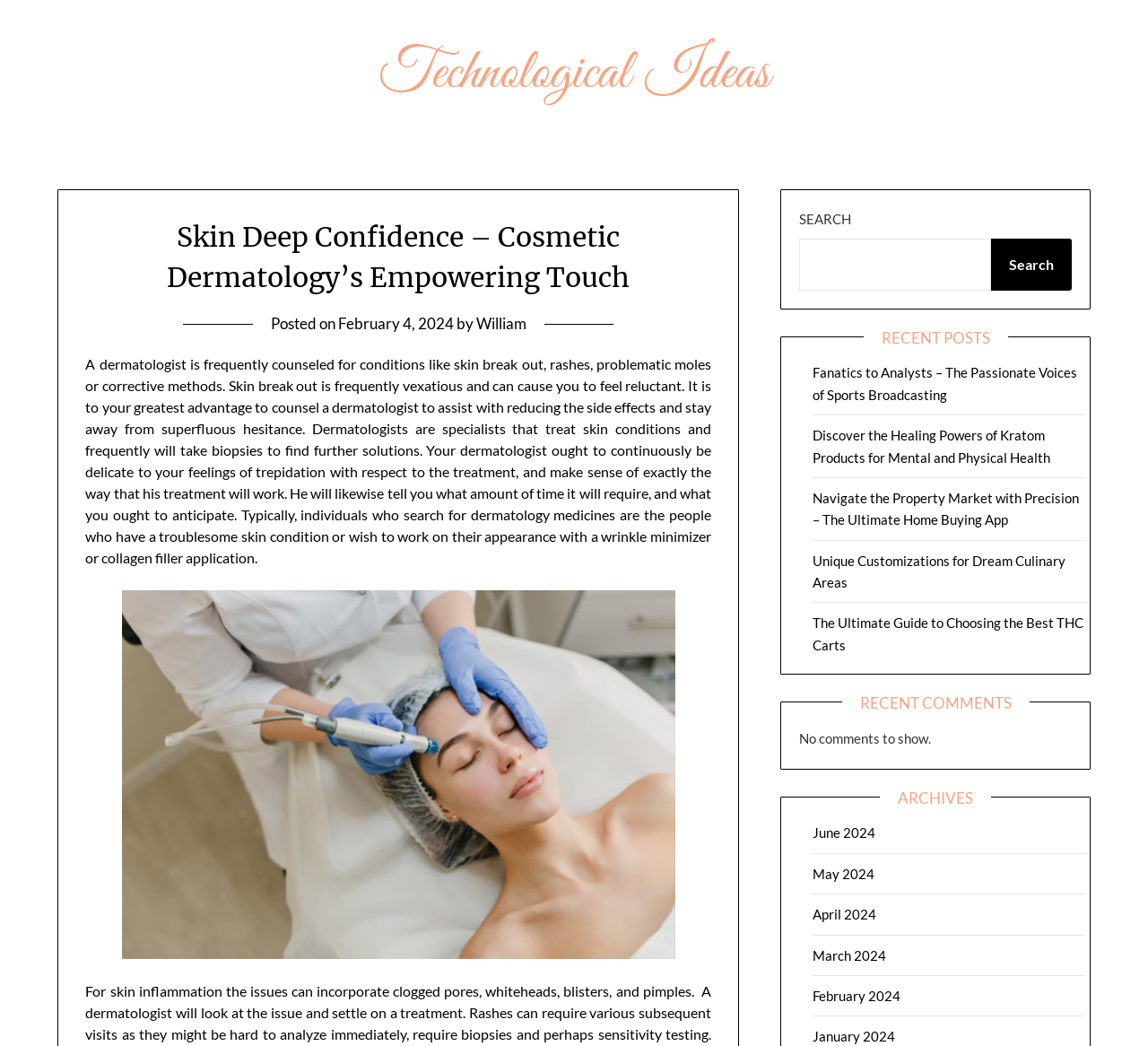What is the section below the search bar?
Use the information from the image to give a detailed answer to the question.

The section below the search bar is labeled as 'RECENT POSTS' and contains links to several articles, including 'Fanatics to Analysts – The Passionate Voices of Sports Broadcasting' and 'Discover the Healing Powers of Kratom Products for Mental and Physical Health'.